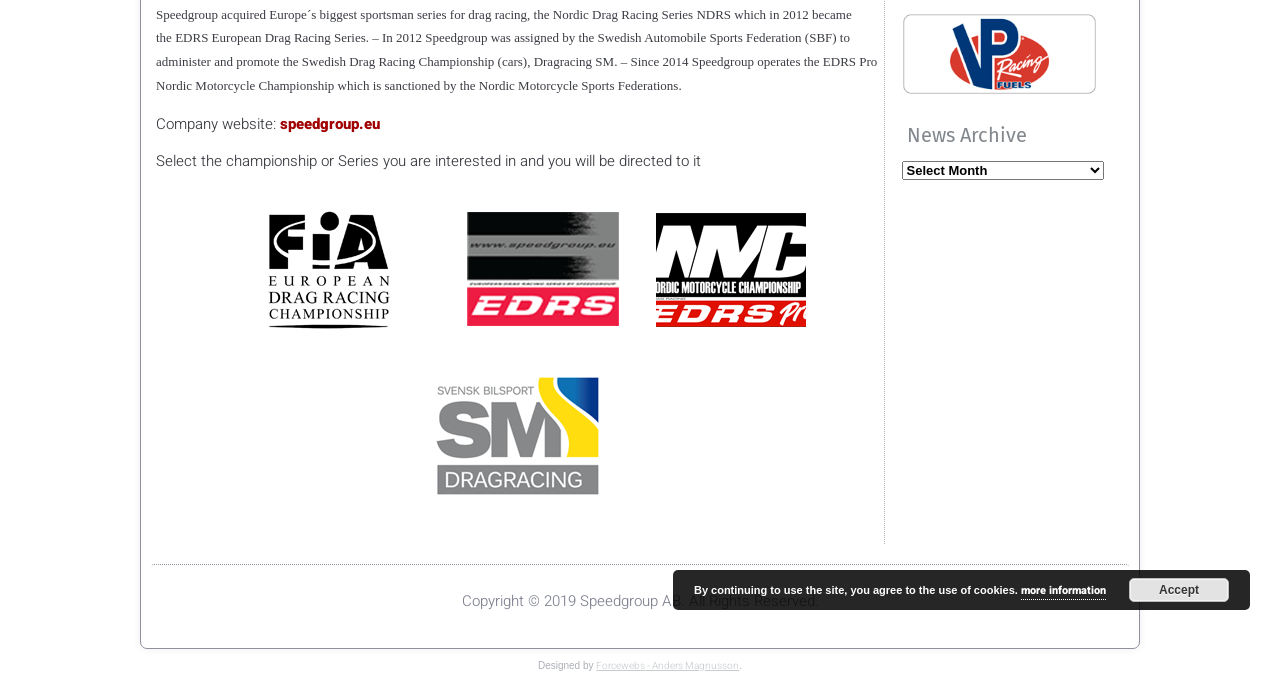Using the provided element description, identify the bounding box coordinates as (top-left x, top-left y, bottom-right x, bottom-right y). Ensure all values are between 0 and 1. Description: Forcewebs - Anders Magnusson

[0.466, 0.965, 0.578, 0.985]